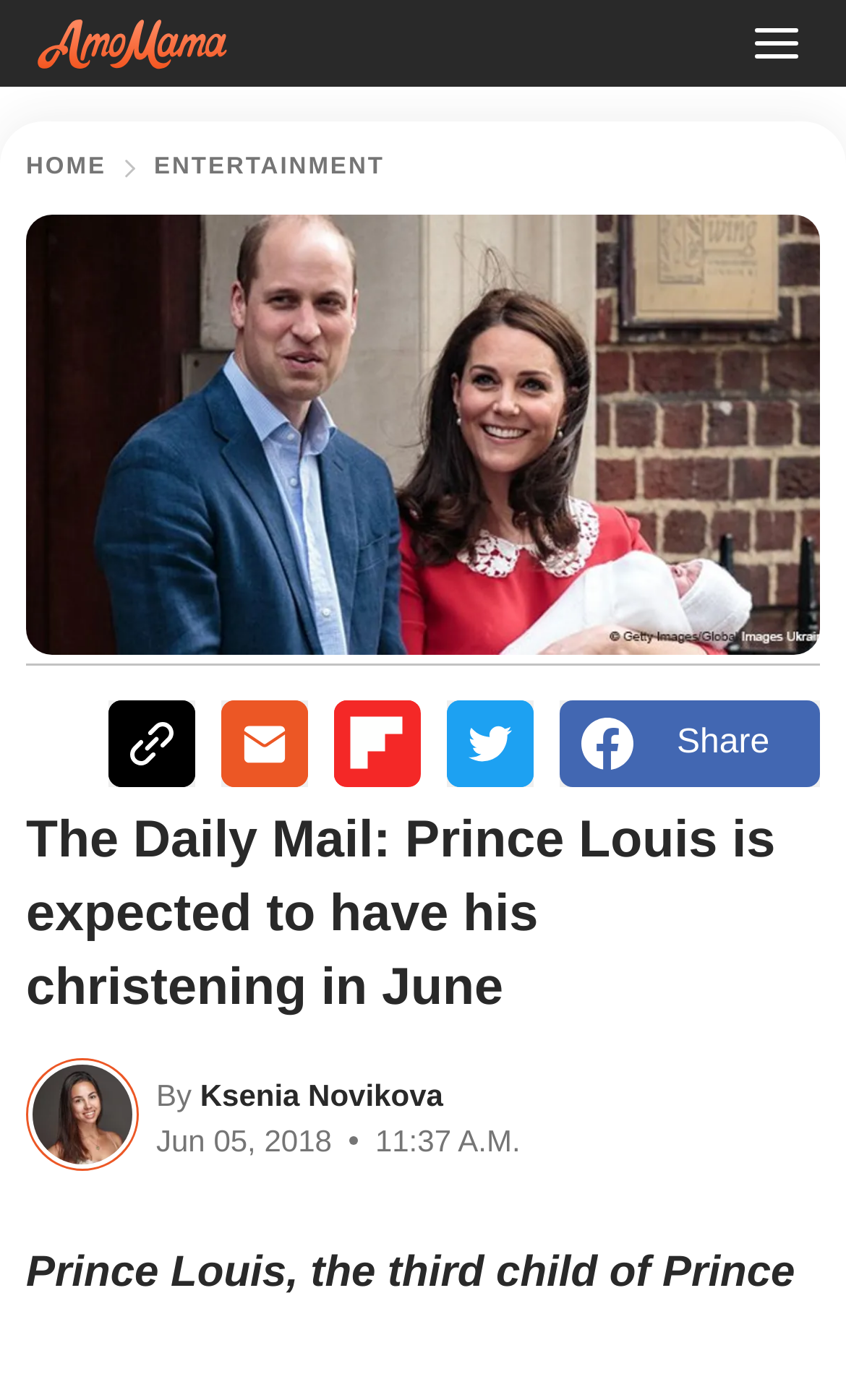Provide the bounding box coordinates of the UI element this sentence describes: "aria-label="menu button"".

[0.877, 0.006, 0.959, 0.056]